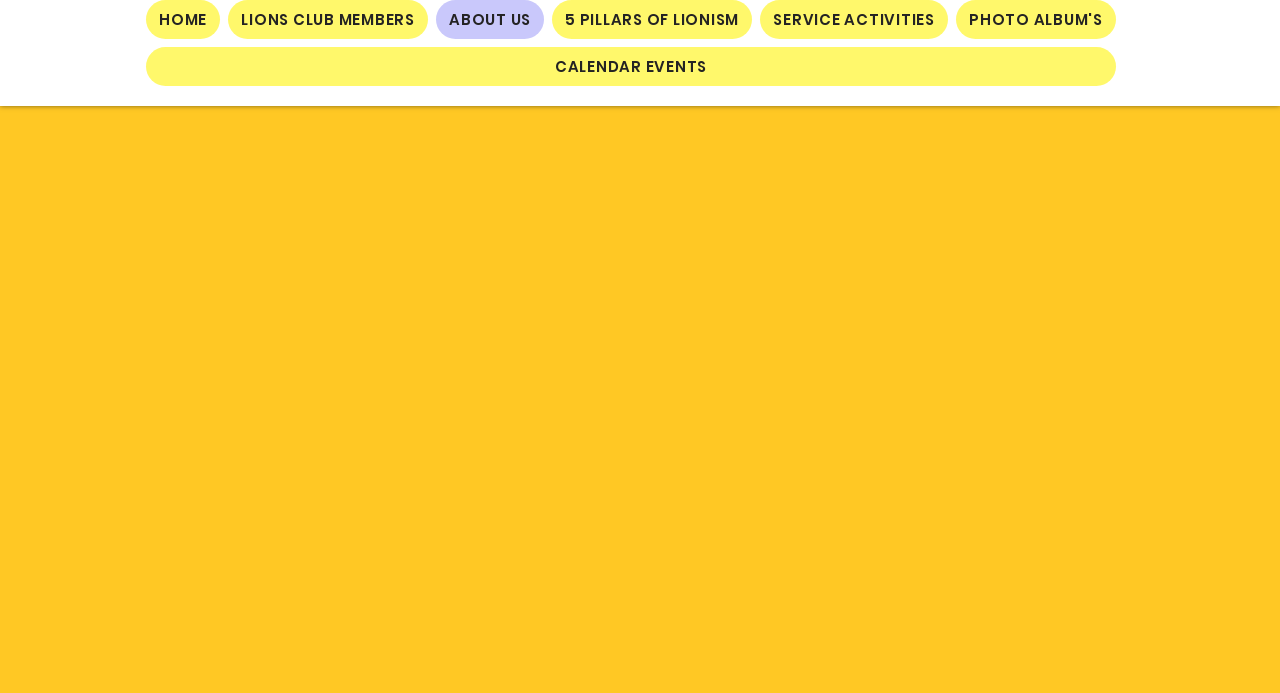What is the name of the Lions Club? From the image, respond with a single word or brief phrase.

North Newmarket Lions Club